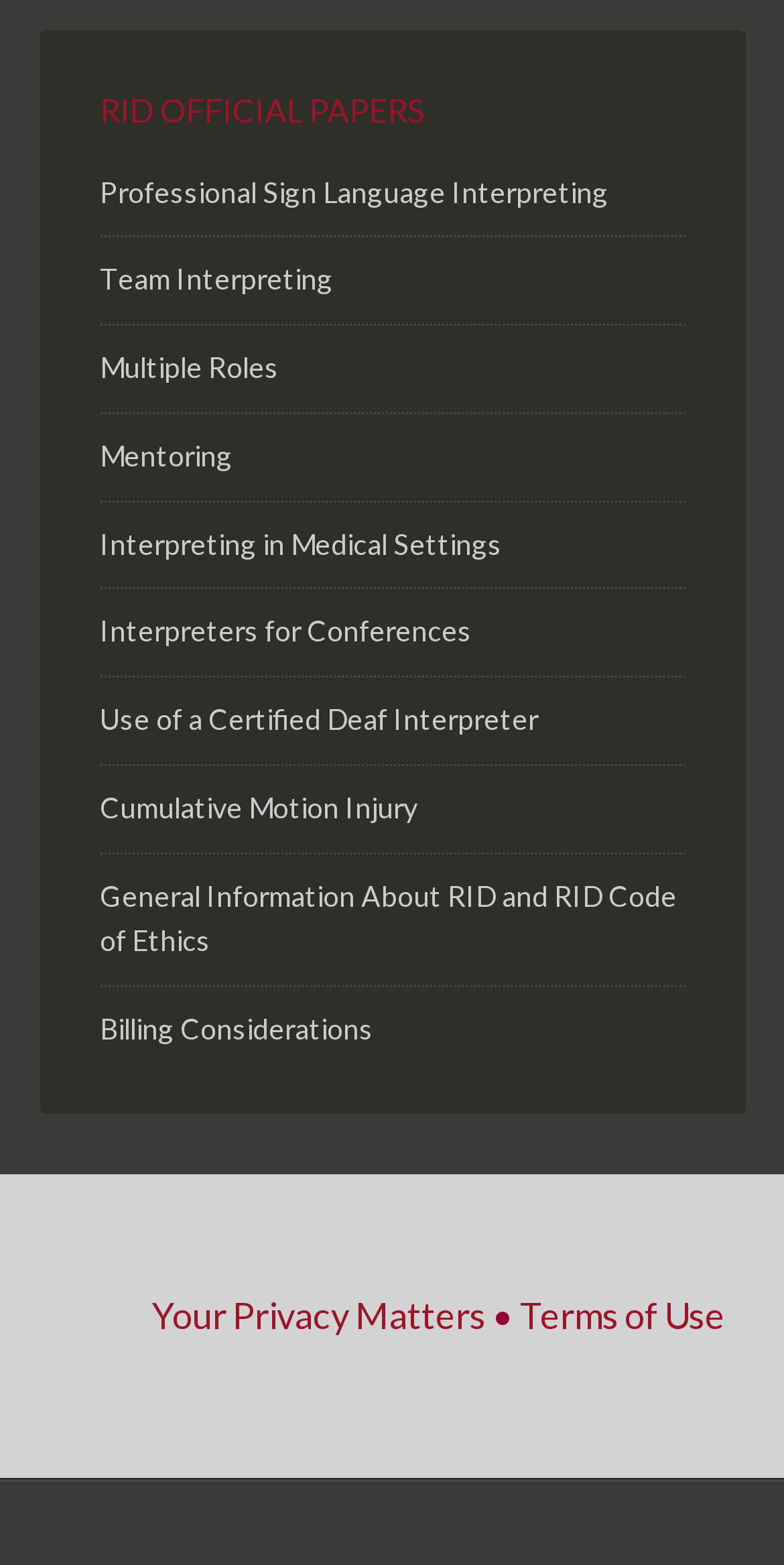Please find the bounding box coordinates (top-left x, top-left y, bottom-right x, bottom-right y) in the screenshot for the UI element described as follows: Professional Sign Language Interpreting

[0.127, 0.111, 0.776, 0.133]